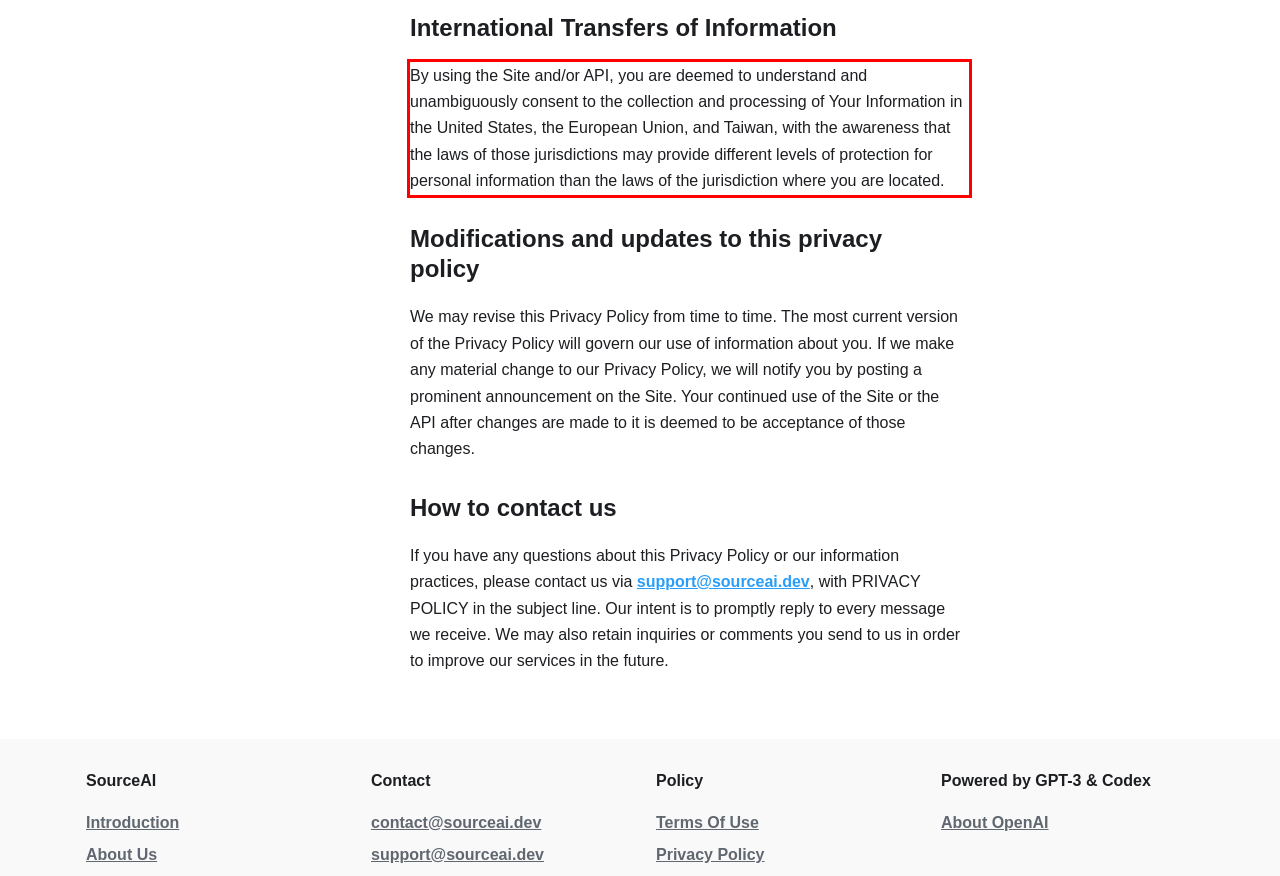Please perform OCR on the text within the red rectangle in the webpage screenshot and return the text content.

By using the Site and/or API, you are deemed to understand and unambiguously consent to the collection and processing of Your Information in the United States, the European Union, and Taiwan, with the awareness that the laws of those jurisdictions may provide different levels of protection for personal information than the laws of the jurisdiction where you are located.